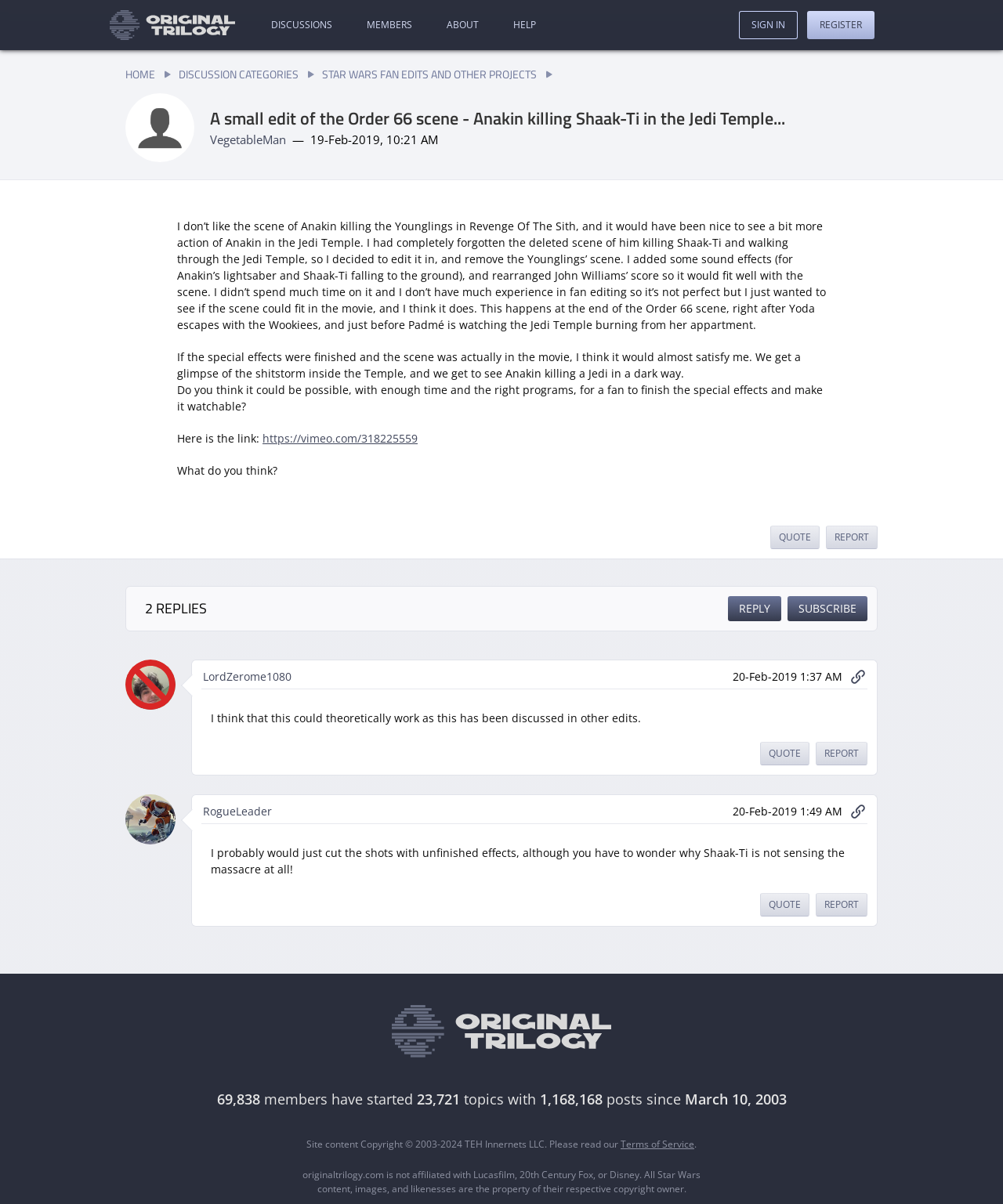Can you determine the main header of this webpage?

A small edit of the Order 66 scene - Anakin killing Shaak-Ti in the Jedi Temple...